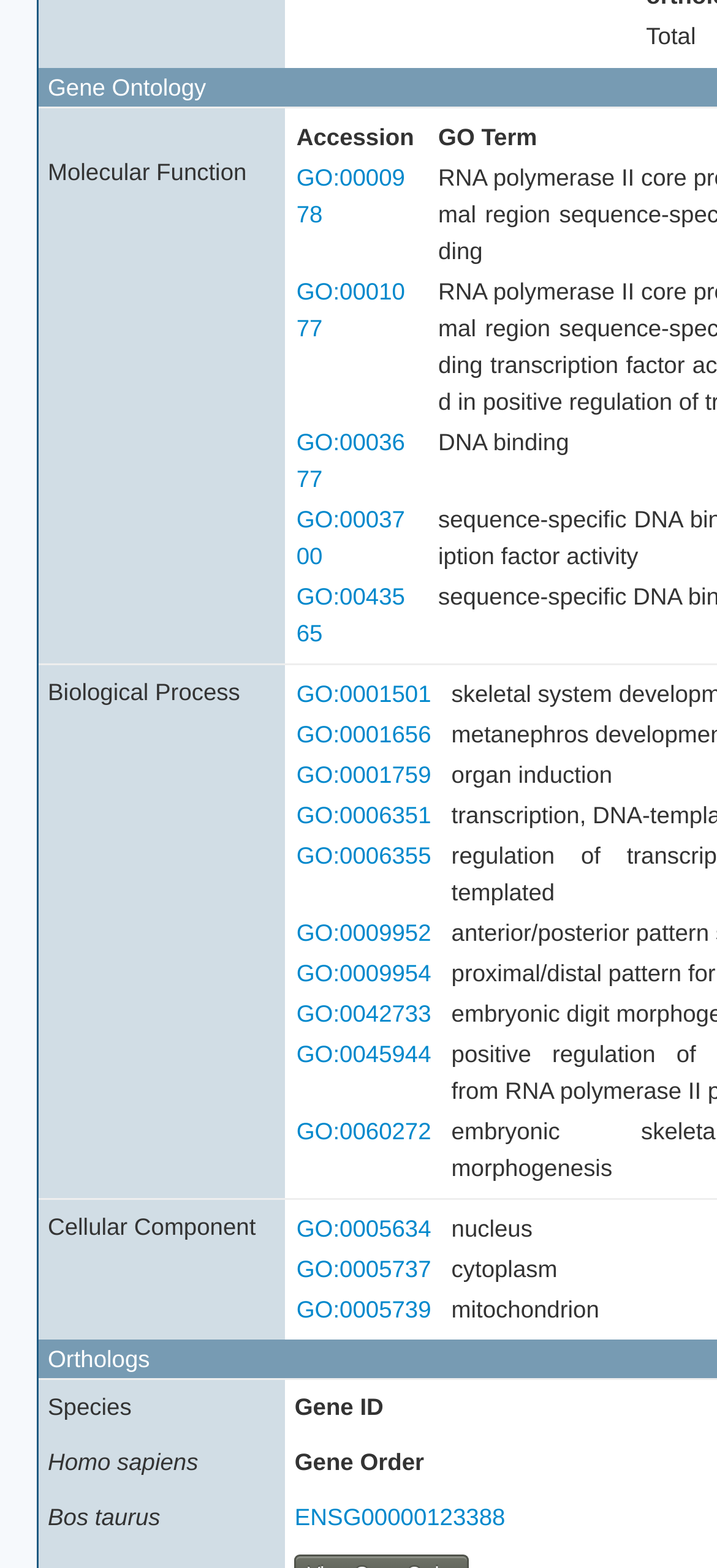What is the accession number in the first row?
Answer the question with a single word or phrase, referring to the image.

Unknown